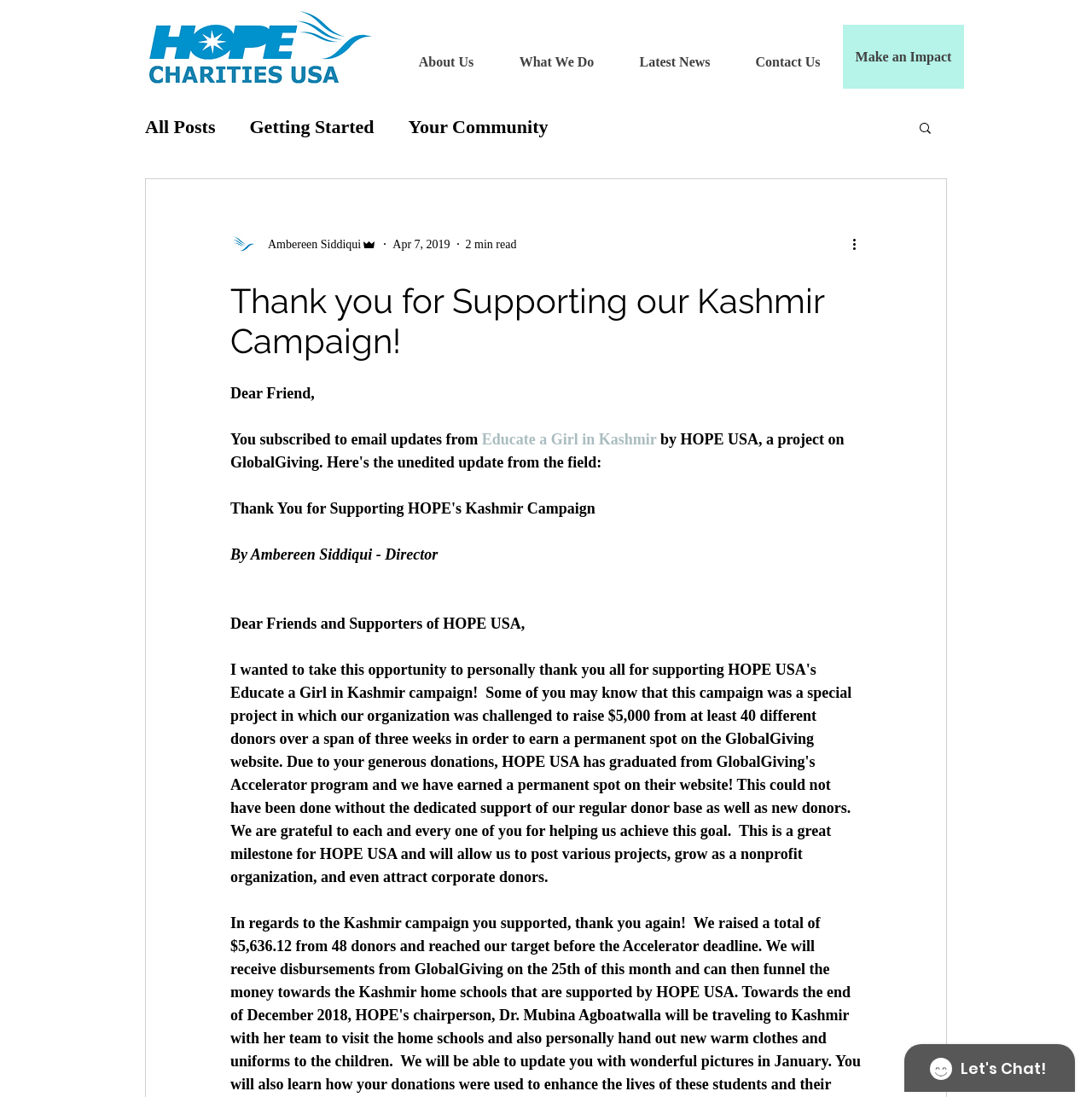Please identify the bounding box coordinates of the area that needs to be clicked to follow this instruction: "Click on the 'Search' button".

None